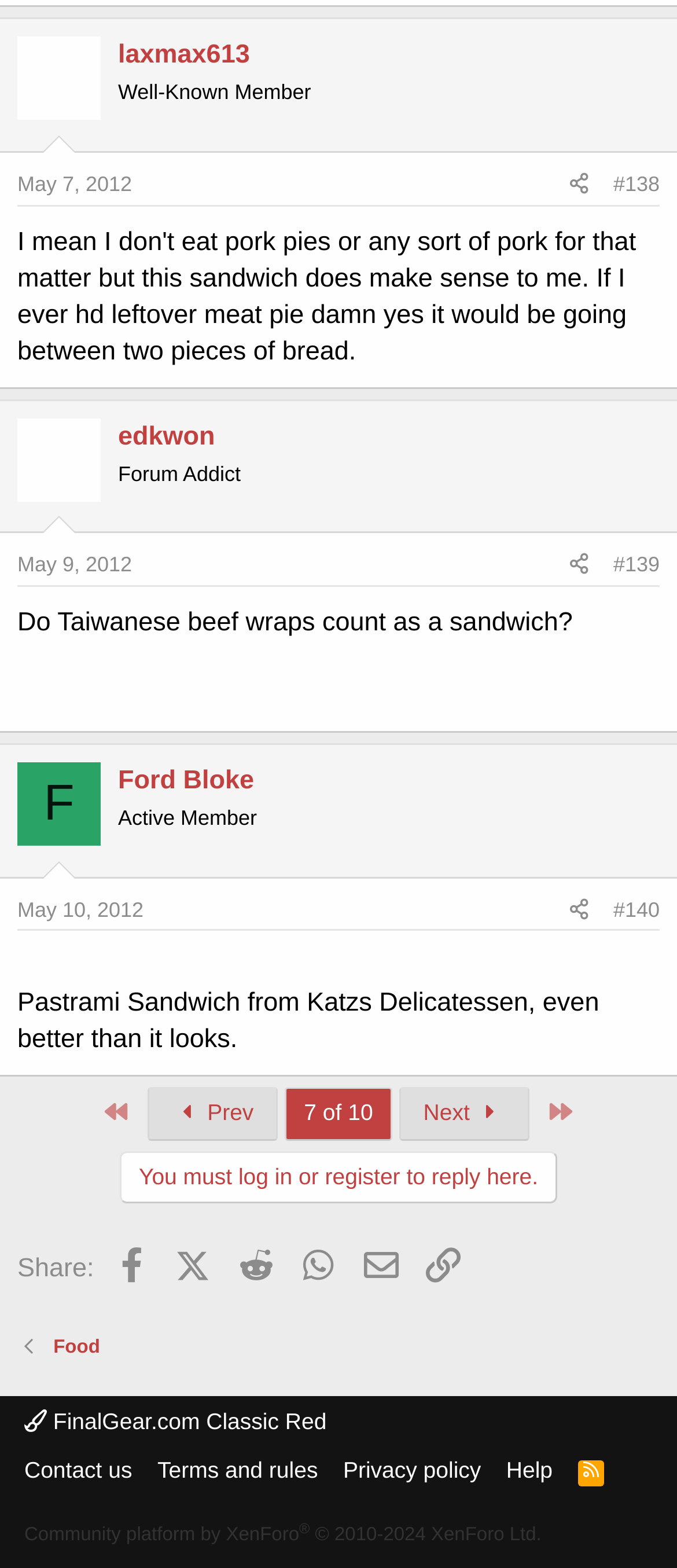Using the provided element description "Contact us", determine the bounding box coordinates of the UI element.

[0.026, 0.927, 0.206, 0.948]